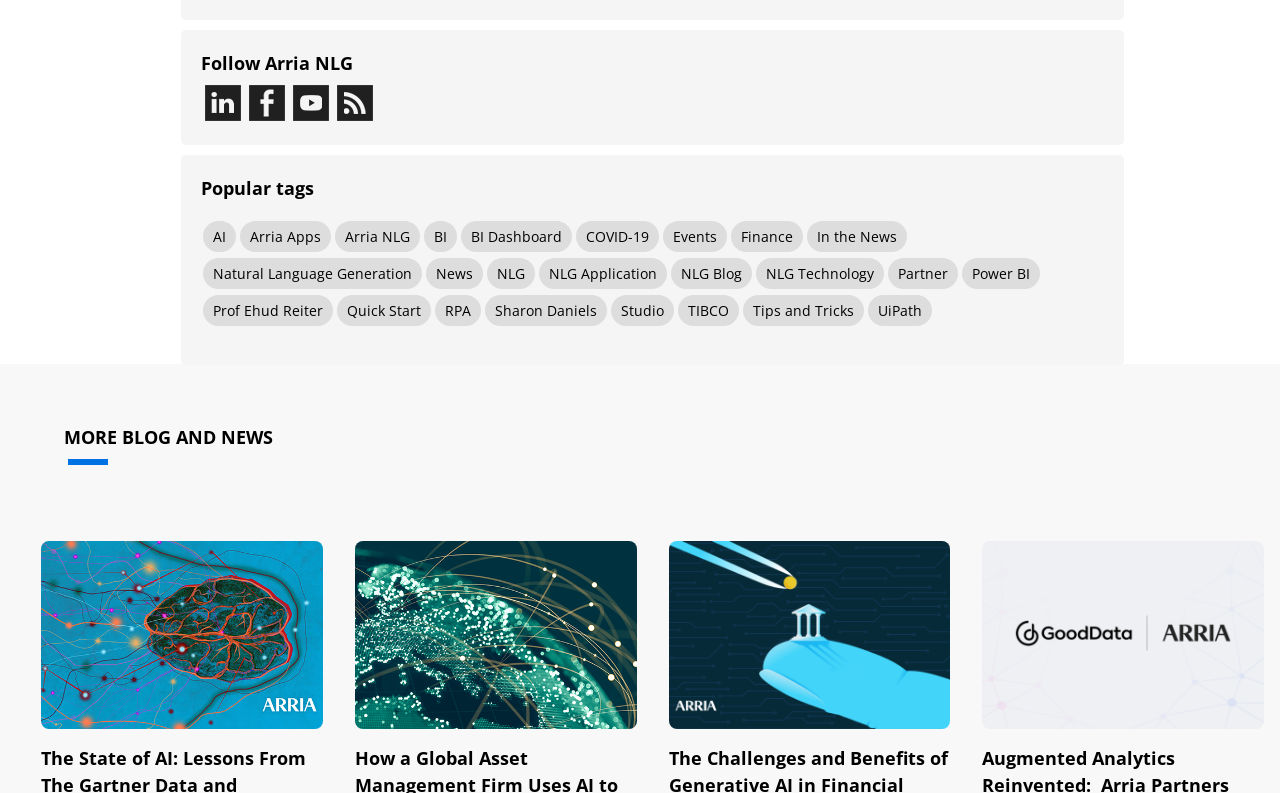How many links are there under the 'Popular tags' heading?
Carefully examine the image and provide a detailed answer to the question.

The number of links under the 'Popular tags' heading can be counted by looking at the list of links starting from 'AI (11 items)' to 'UiPath (7 items)', which totals 20 links.